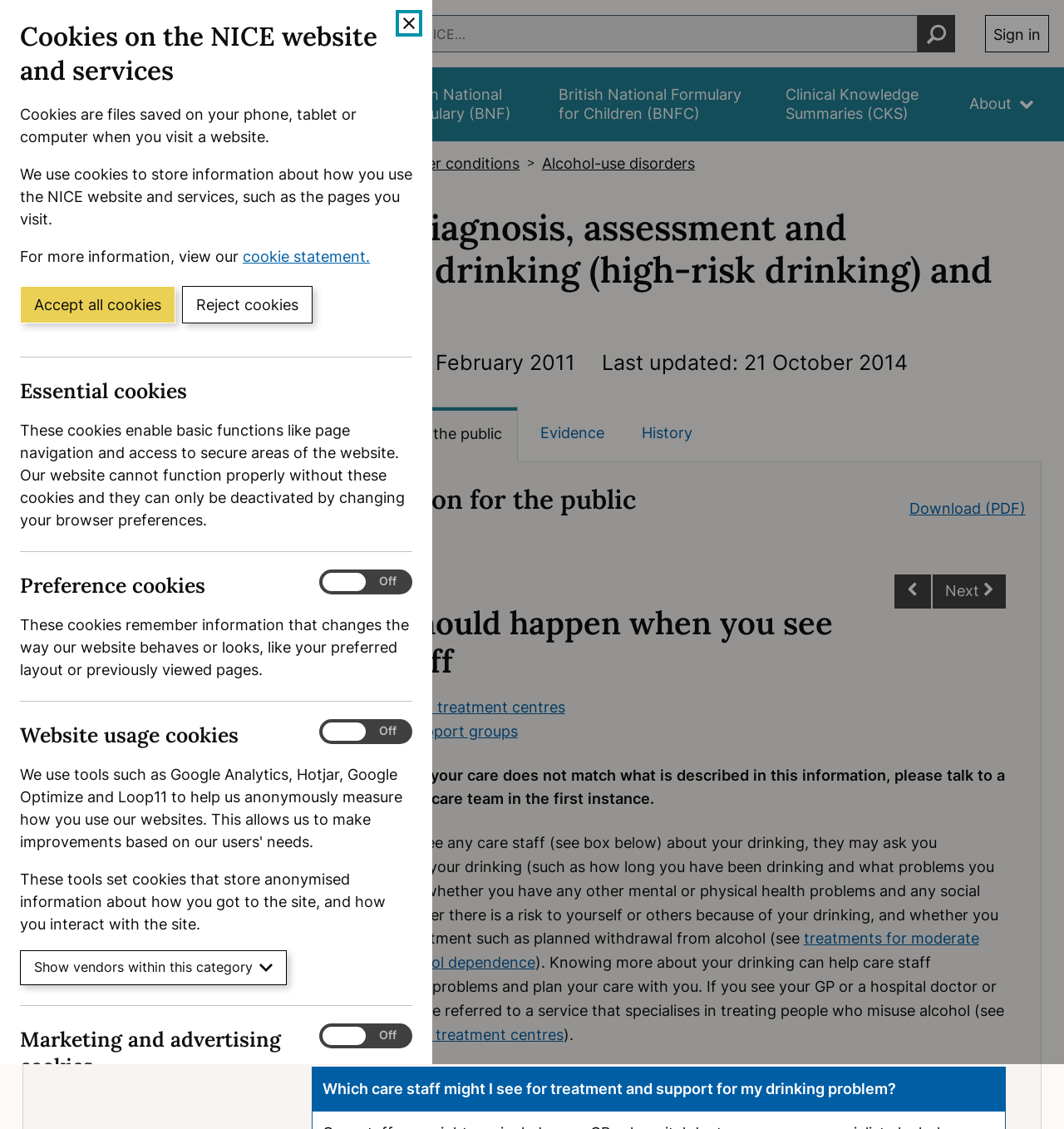Locate the bounding box coordinates of the element that should be clicked to execute the following instruction: "Search NICE".

[0.345, 0.013, 0.898, 0.046]